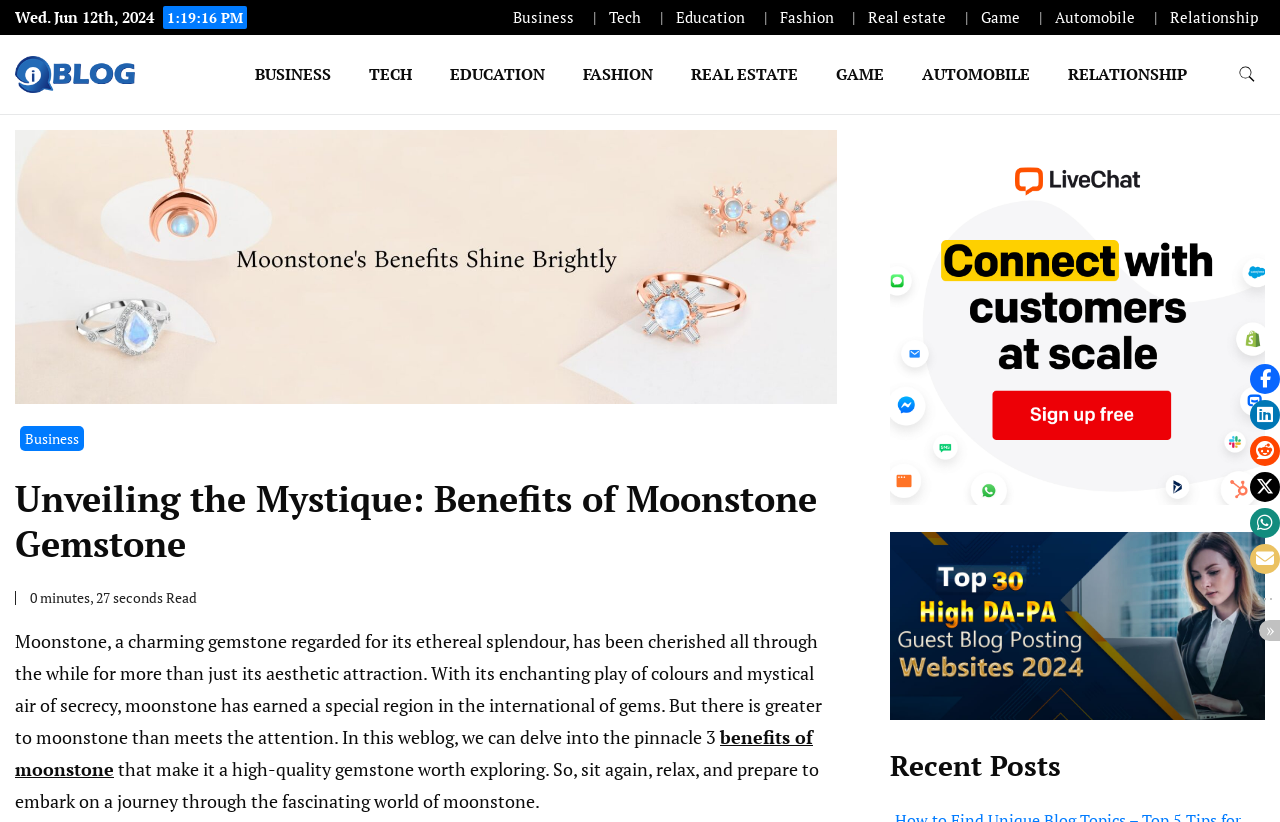Please provide the bounding box coordinate of the region that matches the element description: aria-label="search form toggle". Coordinates should be in the format (top-left x, top-left y, bottom-right x, bottom-right y) and all values should be between 0 and 1.

[0.96, 0.069, 0.988, 0.113]